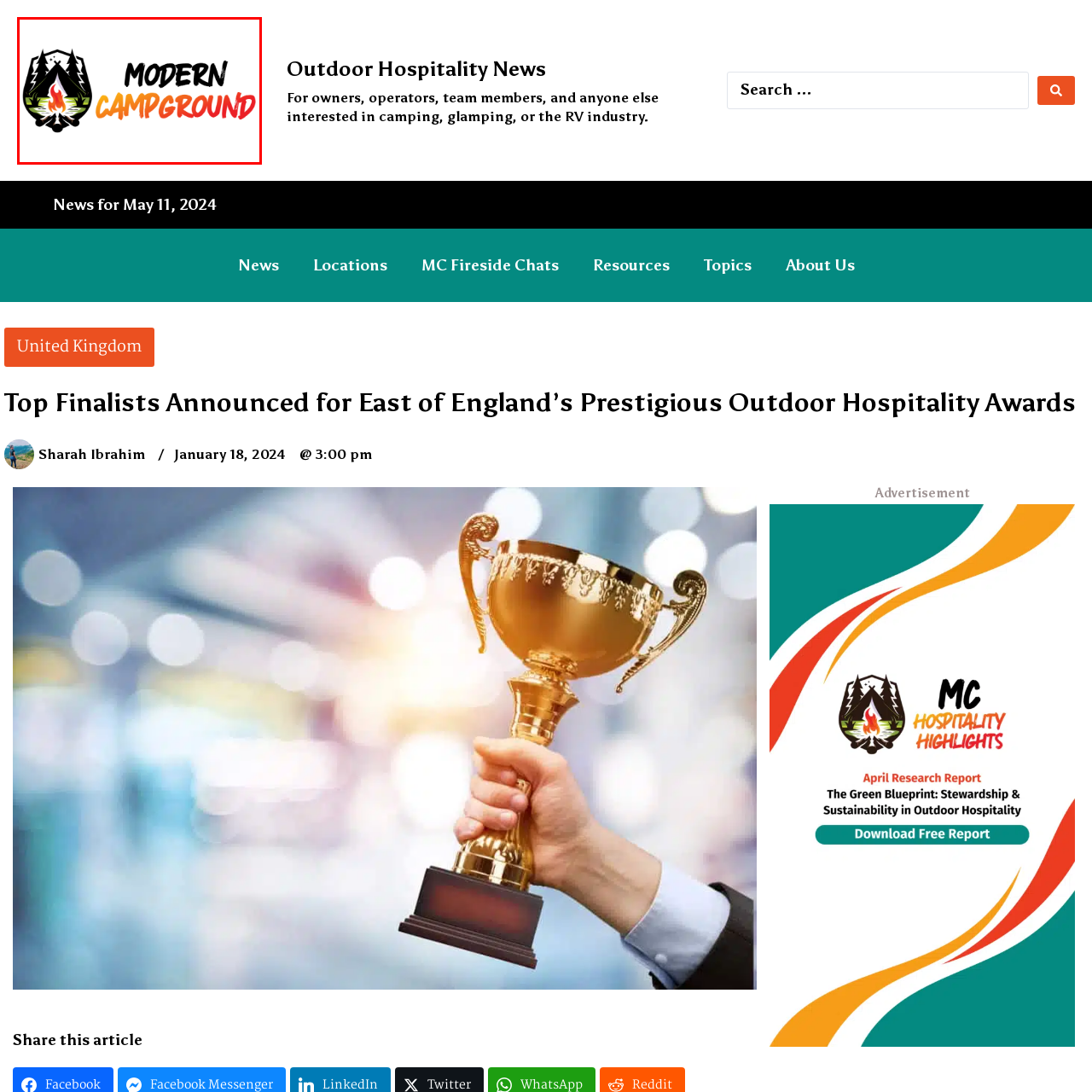Pay attention to the area highlighted by the red boundary and answer the question with a single word or short phrase: 
What is the color gradient of the word 'CAMPGROUND'?

Orange to red